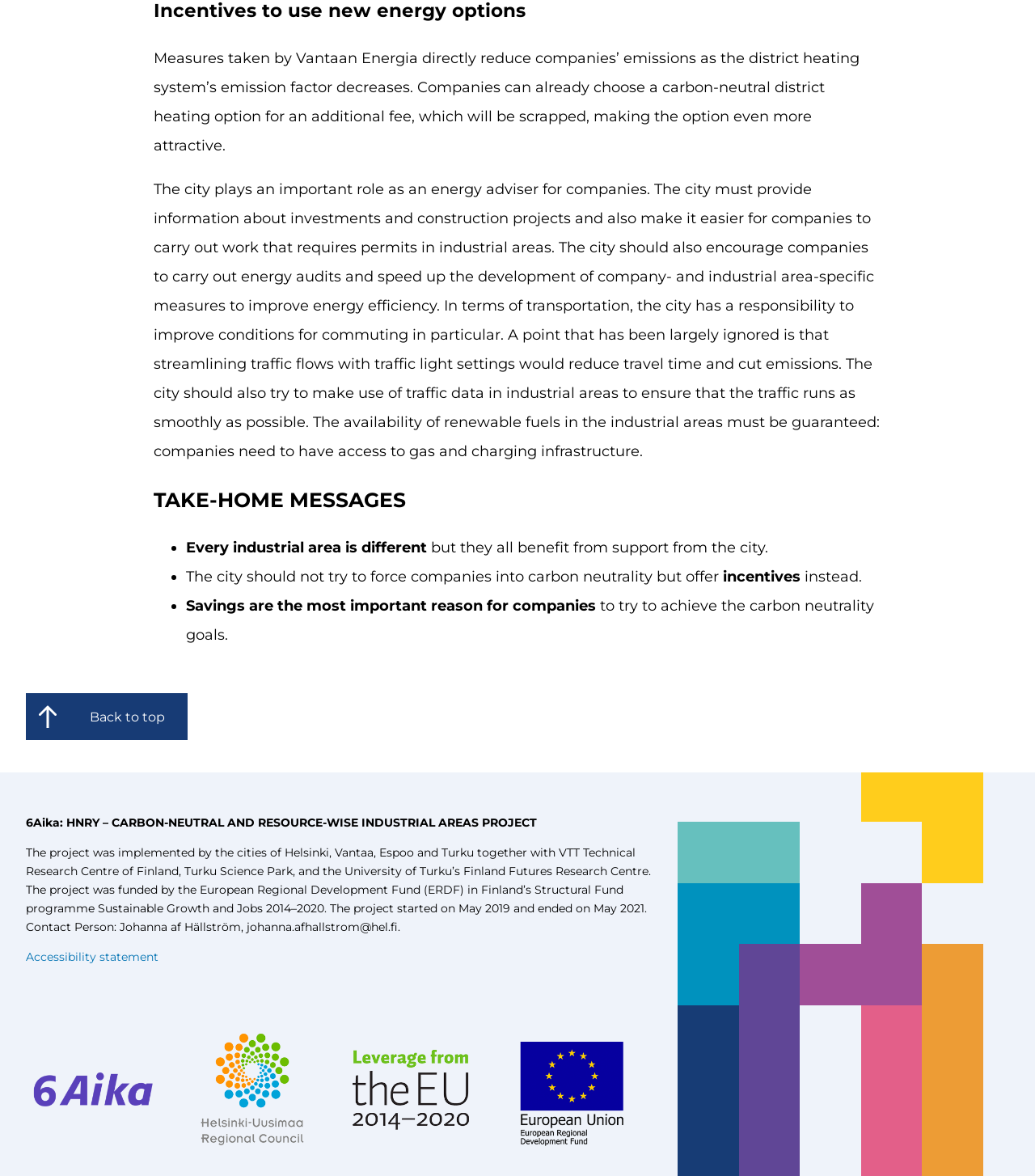Based on the element description "Back to top", predict the bounding box coordinates of the UI element.

[0.025, 0.59, 0.181, 0.63]